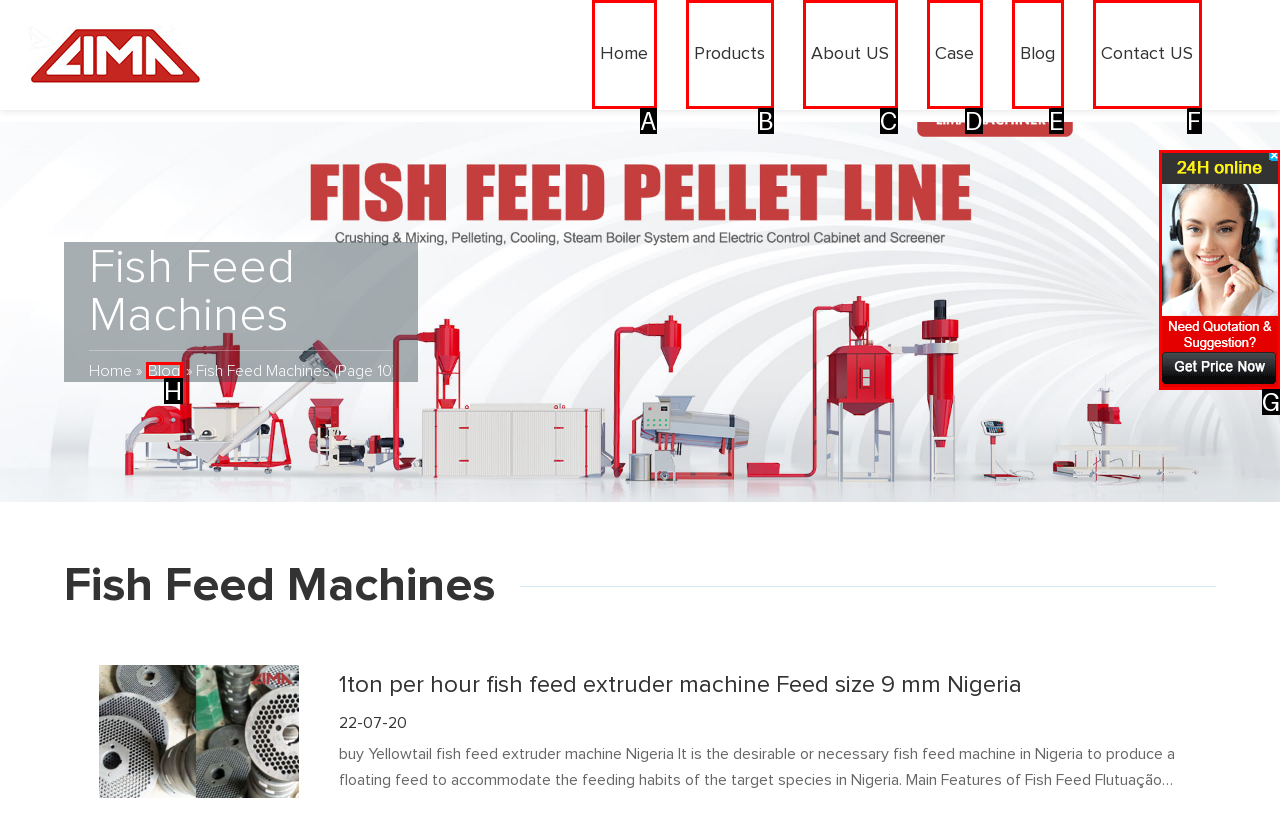Using the provided description: Contact US, select the HTML element that corresponds to it. Indicate your choice with the option's letter.

F